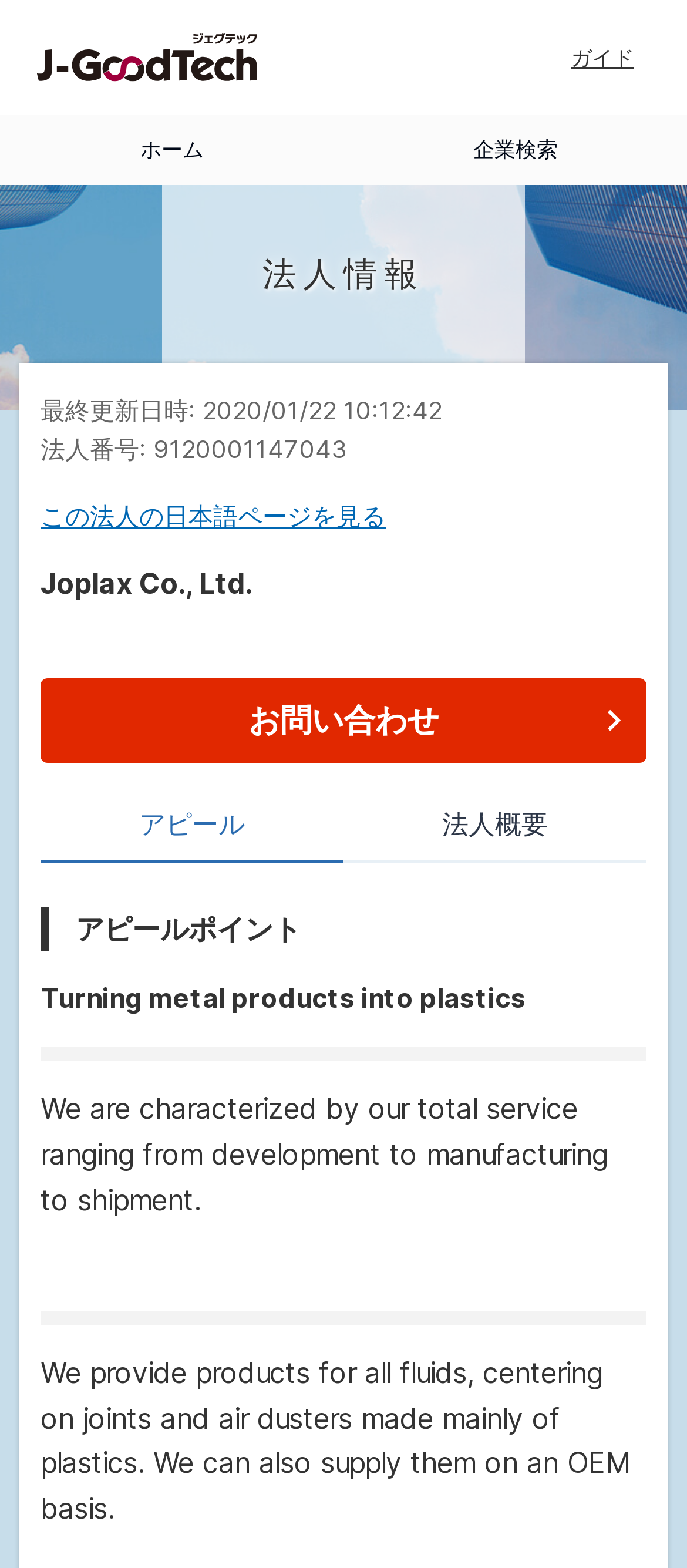What is the date of the last update?
Give a detailed explanation using the information visible in the image.

I found the last update date by looking at the '最終更新日時' section under the '法人情報' heading, where it is listed as '2020/01/22 10:12:42'.